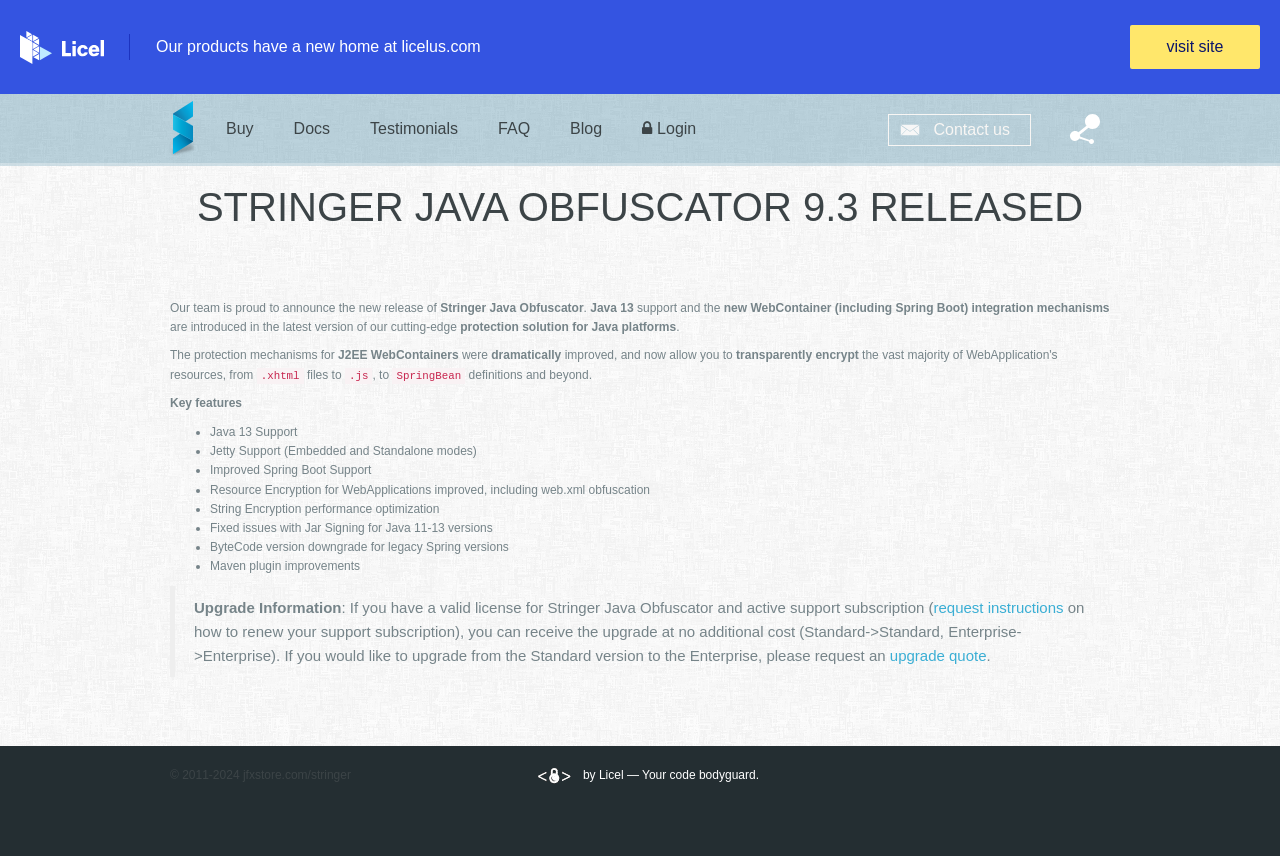Provide an in-depth caption for the contents of the webpage.

The webpage is about the release of Stringer Java Obfuscator 9.3, a protection solution for Java platforms. At the top, there is a navigation menu with links to "Home", "Buy", "Docs", "Testimonials", "FAQ", "Blog", and "Login". On the top right, there is a "Skip to main content" link and a logo of Licel, the company behind Stringer Java Obfuscator.

Below the navigation menu, there is a heading that announces the release of Stringer Java Obfuscator 9.3. The main content of the page is divided into sections. The first section describes the new features of the release, including Java 13 support and new WebContainer integration mechanisms. The text is divided into paragraphs, with some sentences highlighted as important.

The next section is a list of key features, including Java 13 support, Jetty support, improved Spring Boot support, and others. Each feature is marked with a bullet point and has a brief description.

After the list of key features, there is a blockquote section that provides upgrade information for users with a valid license and active support subscription.

At the bottom of the page, there is a footer section with copyright information and a link to Licel's website.